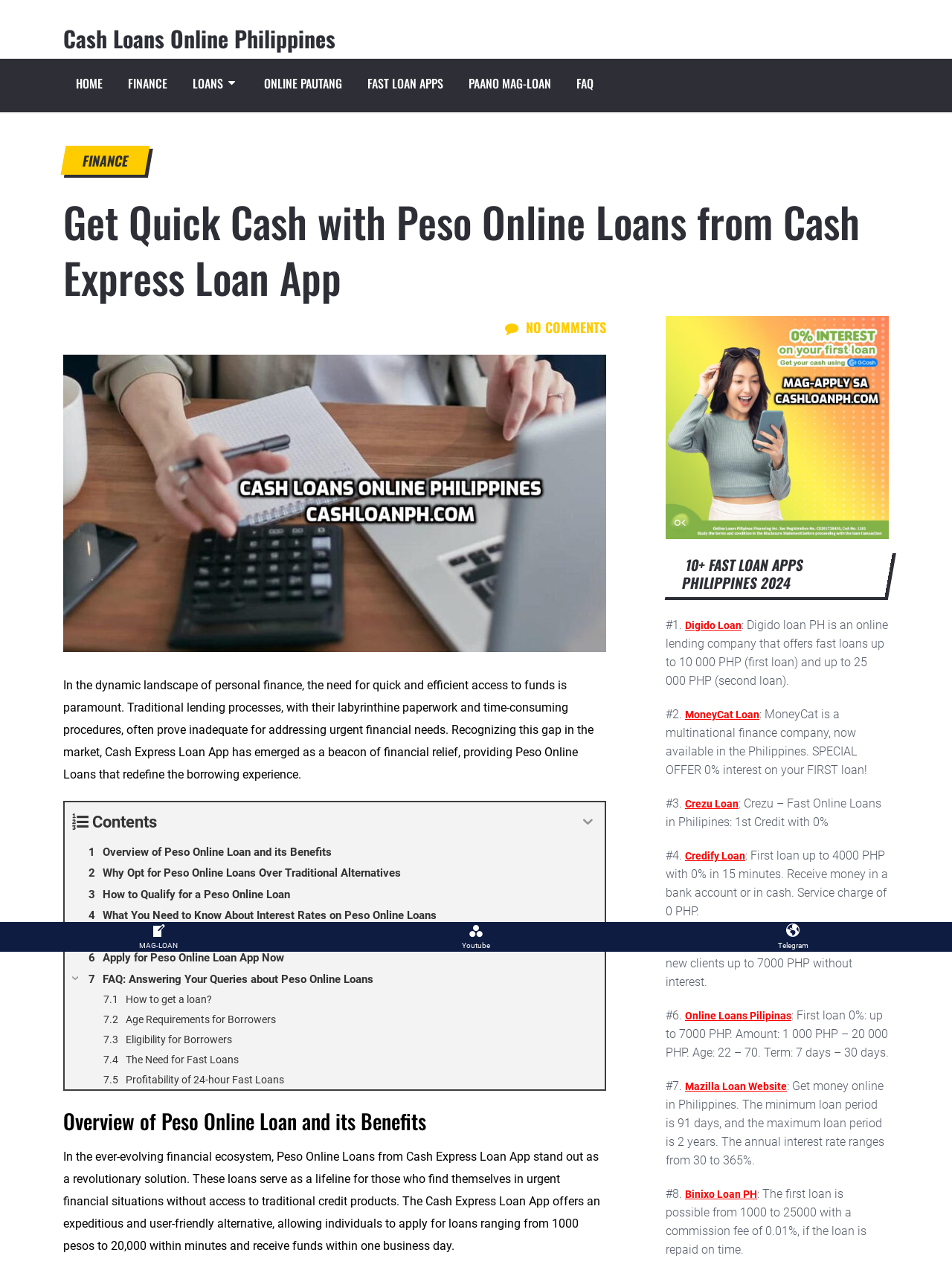Please locate the bounding box coordinates of the element that should be clicked to complete the given instruction: "view research achievements".

None